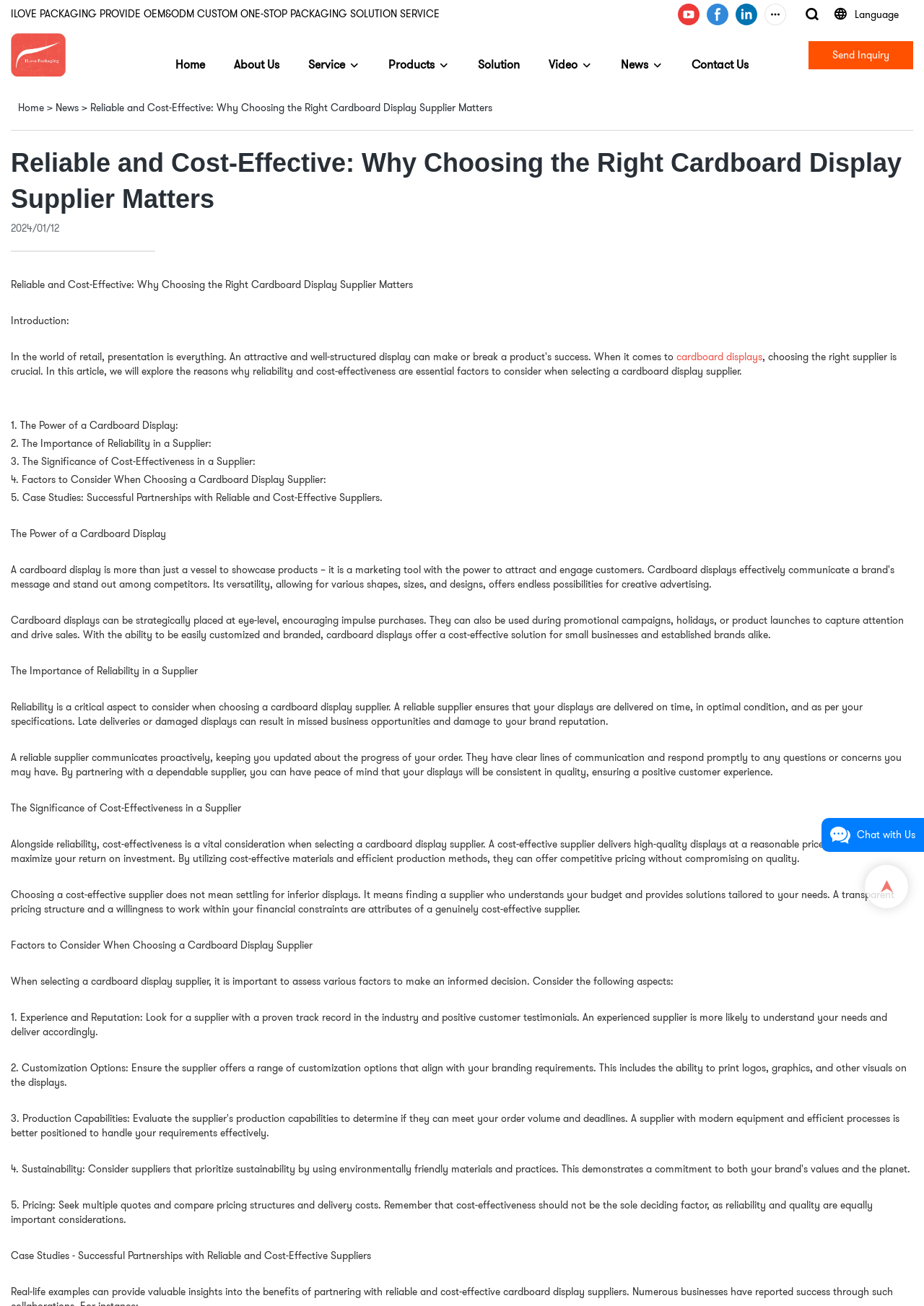Pinpoint the bounding box coordinates of the element to be clicked to execute the instruction: "Open the About Us page".

[0.253, 0.02, 0.302, 0.08]